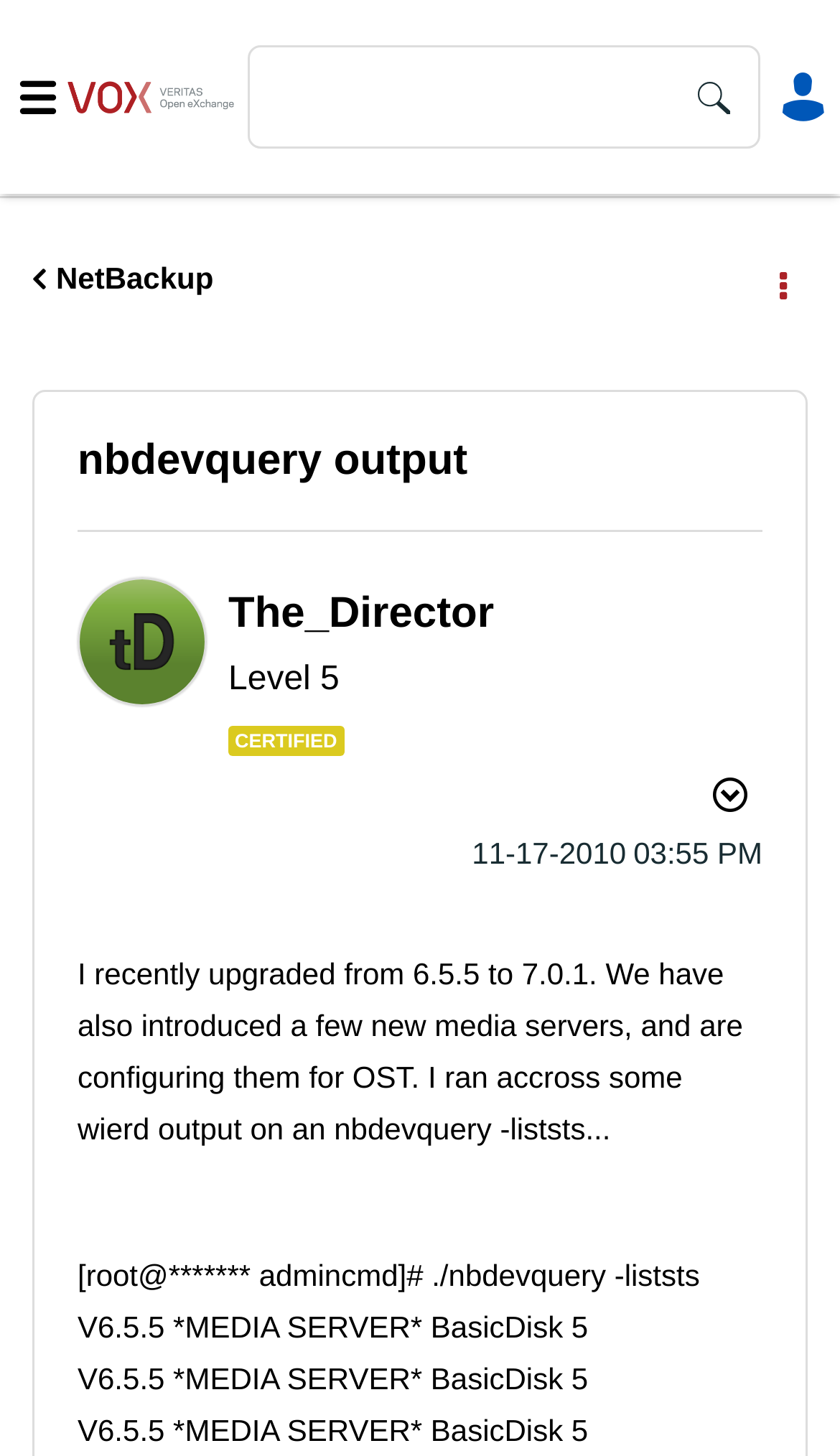Locate the bounding box of the UI element described in the following text: "name="submitContext" value="Search"".

[0.747, 0.033, 0.953, 0.101]